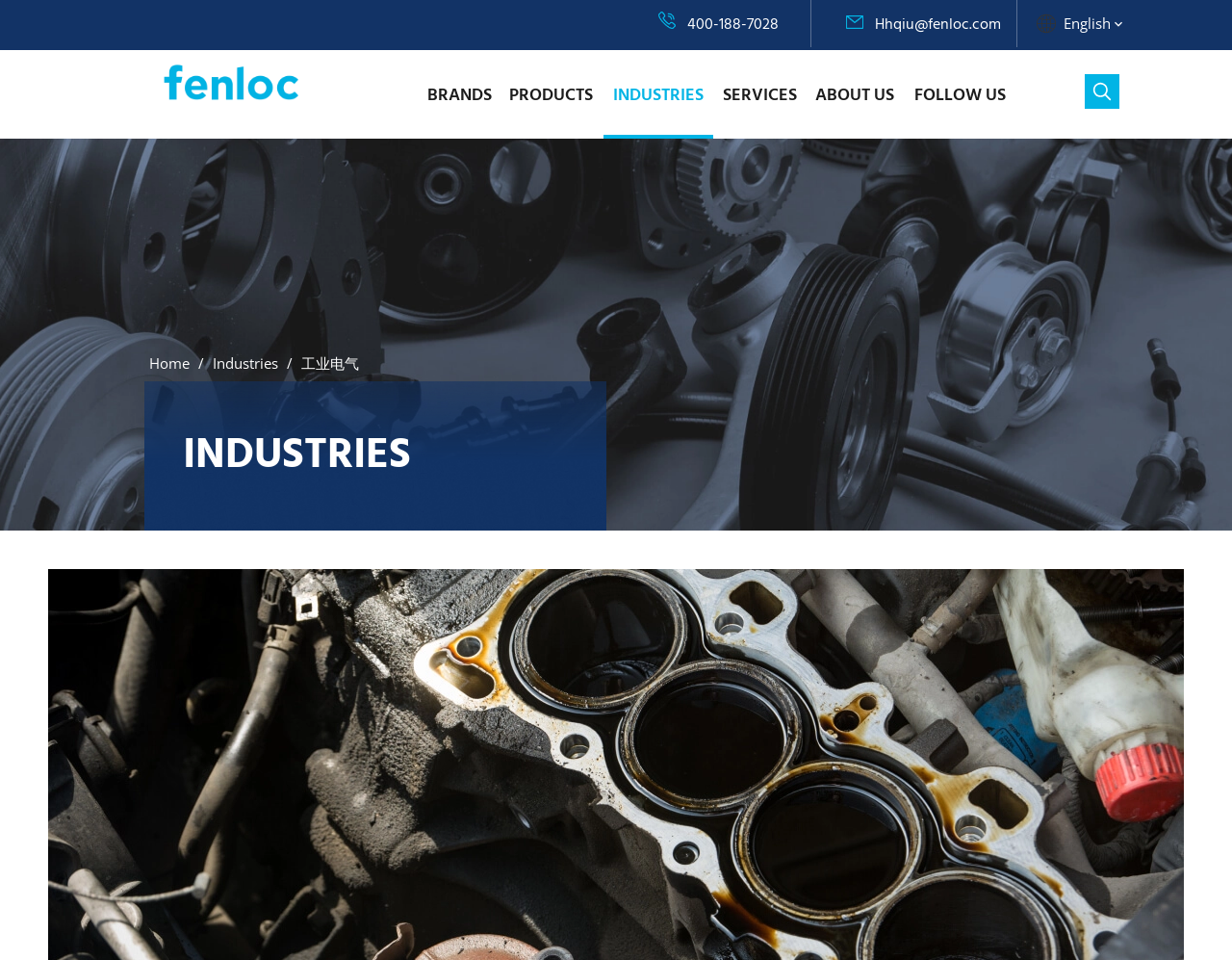Locate the bounding box coordinates of the area to click to fulfill this instruction: "click on brands". The bounding box should be presented as four float numbers between 0 and 1, in the order [left, top, right, bottom].

[0.341, 0.052, 0.405, 0.144]